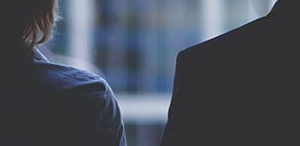What is the mood conveyed by the image?
Could you answer the question in a detailed manner, providing as much information as possible?

The caption describes the overall mood of the image as conveying intimacy and focus, which is likely due to the close proximity of the two individuals and the blurred background, suggesting a sense of collaboration or partnership.